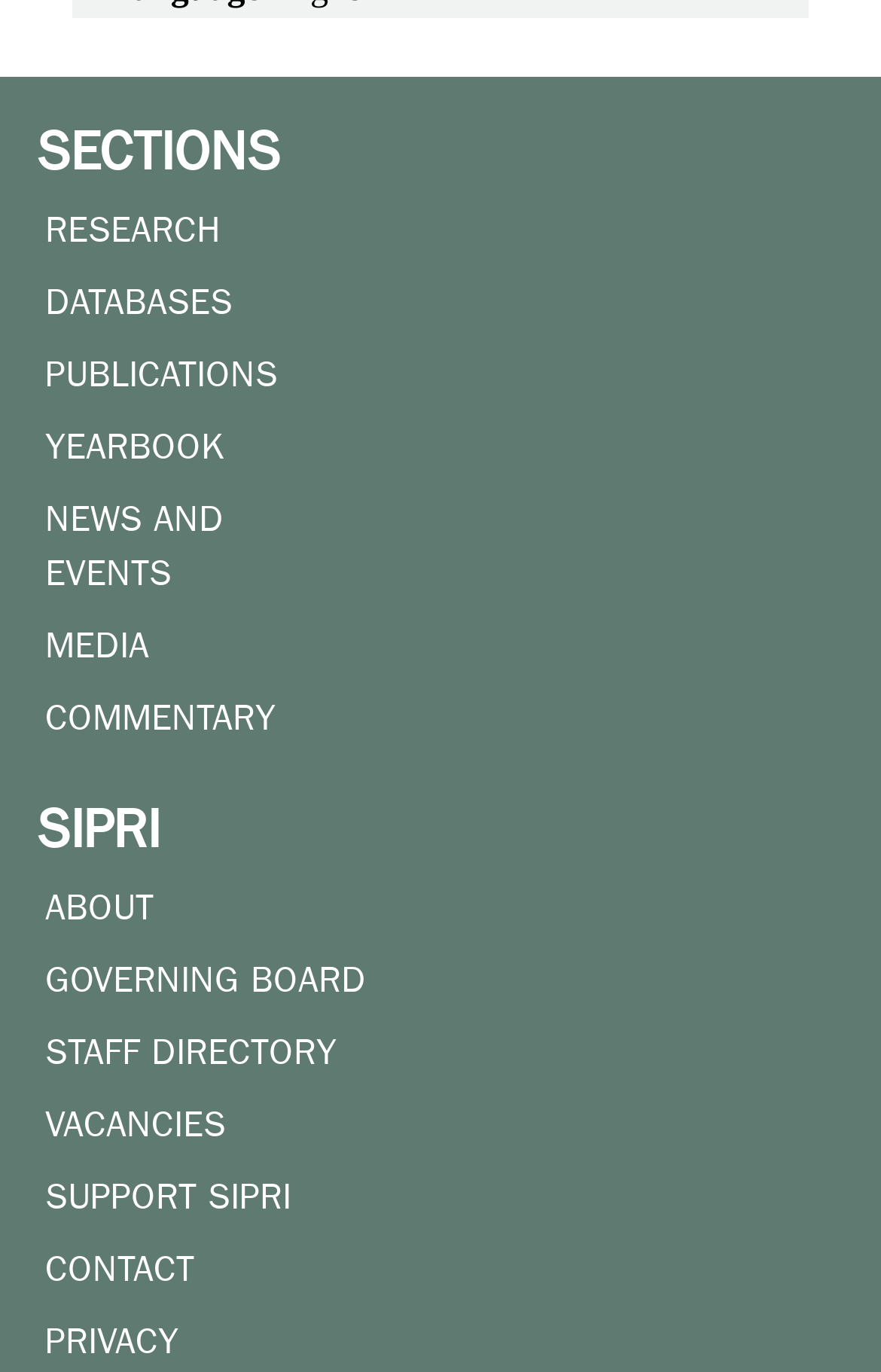Determine the bounding box coordinates of the element's region needed to click to follow the instruction: "read news and events". Provide these coordinates as four float numbers between 0 and 1, formatted as [left, top, right, bottom].

[0.051, 0.366, 0.254, 0.432]